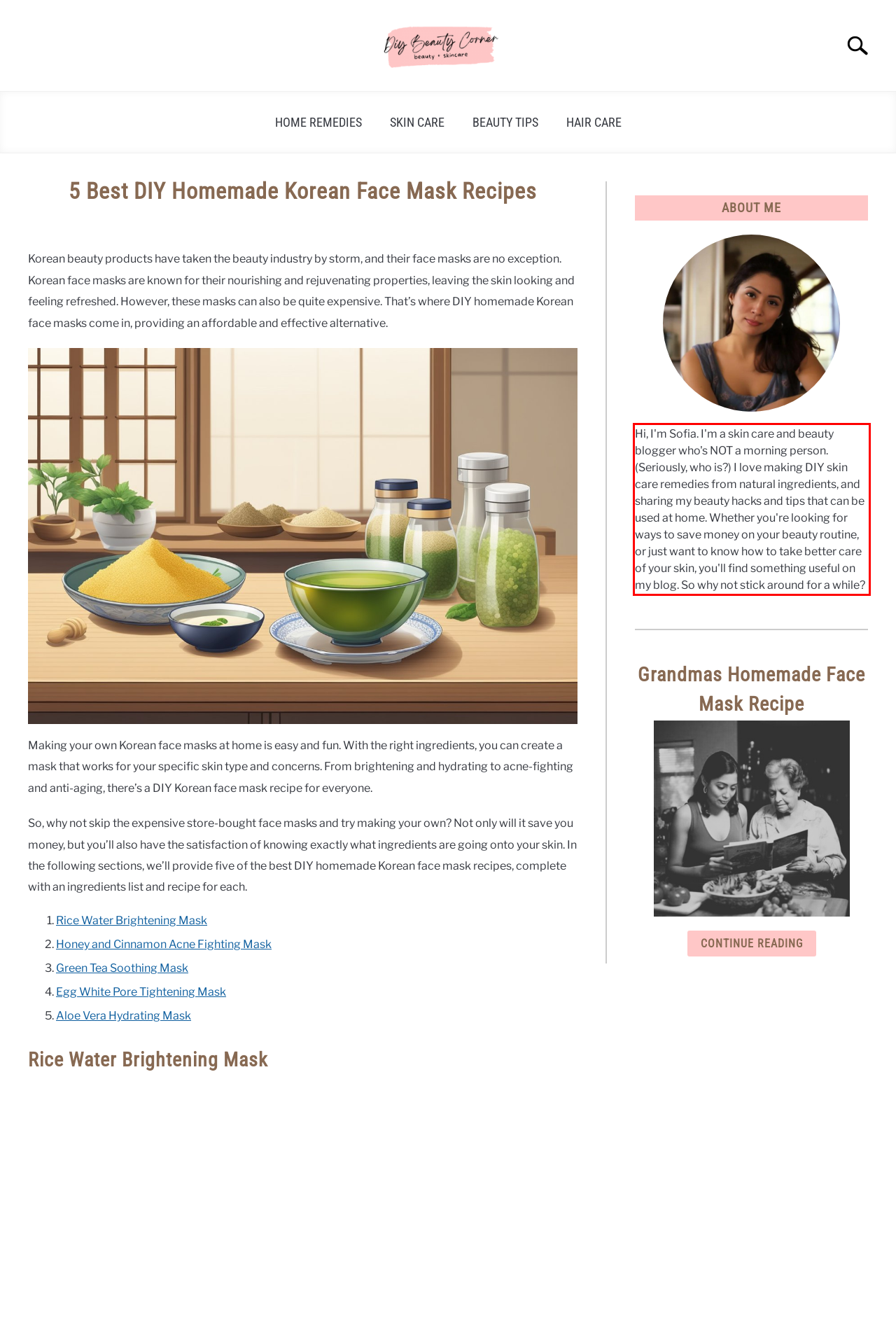Examine the webpage screenshot, find the red bounding box, and extract the text content within this marked area.

Hi, I'm Sofia. I'm a skin care and beauty blogger who's NOT a morning person. (Seriously, who is?) I love making DIY skin care remedies from natural ingredients, and sharing my beauty hacks and tips that can be used at home. Whether you're looking for ways to save money on your beauty routine, or just want to know how to take better care of your skin, you'll find something useful on my blog. So why not stick around for a while?